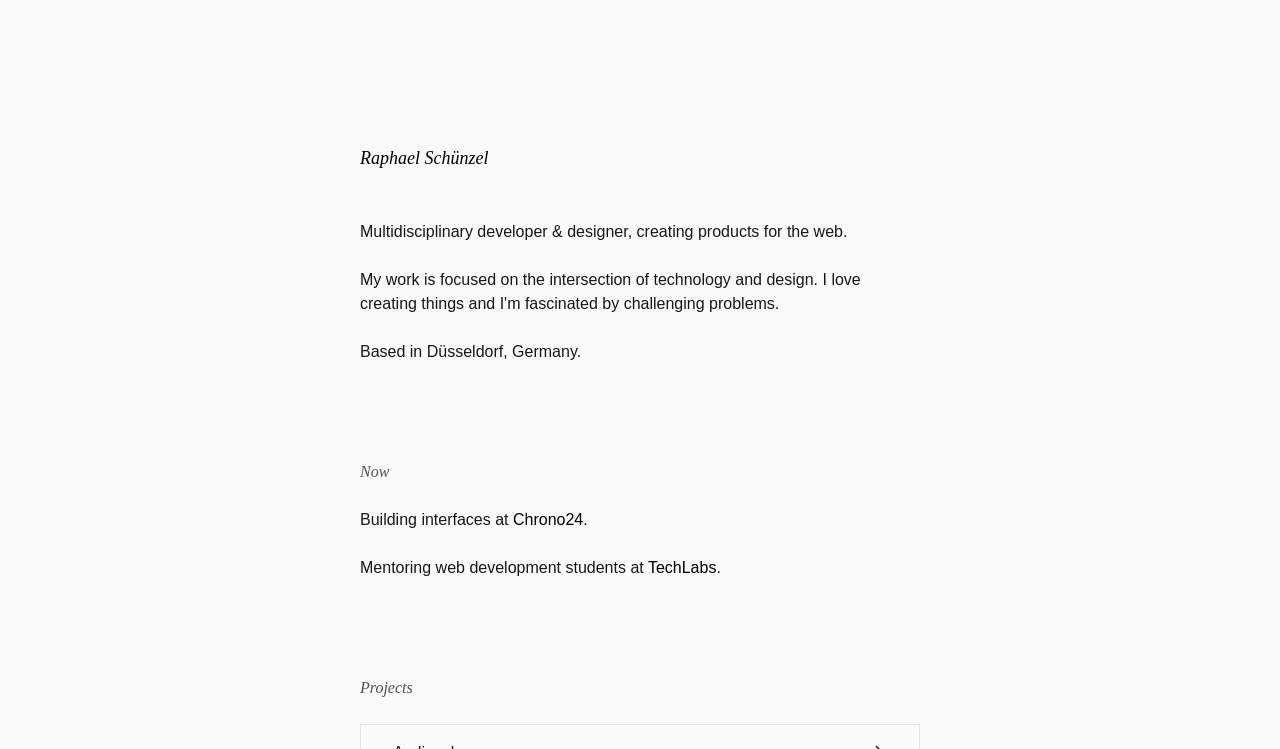Use a single word or phrase to answer the question:
Where is the person based?

Düsseldorf, Germany